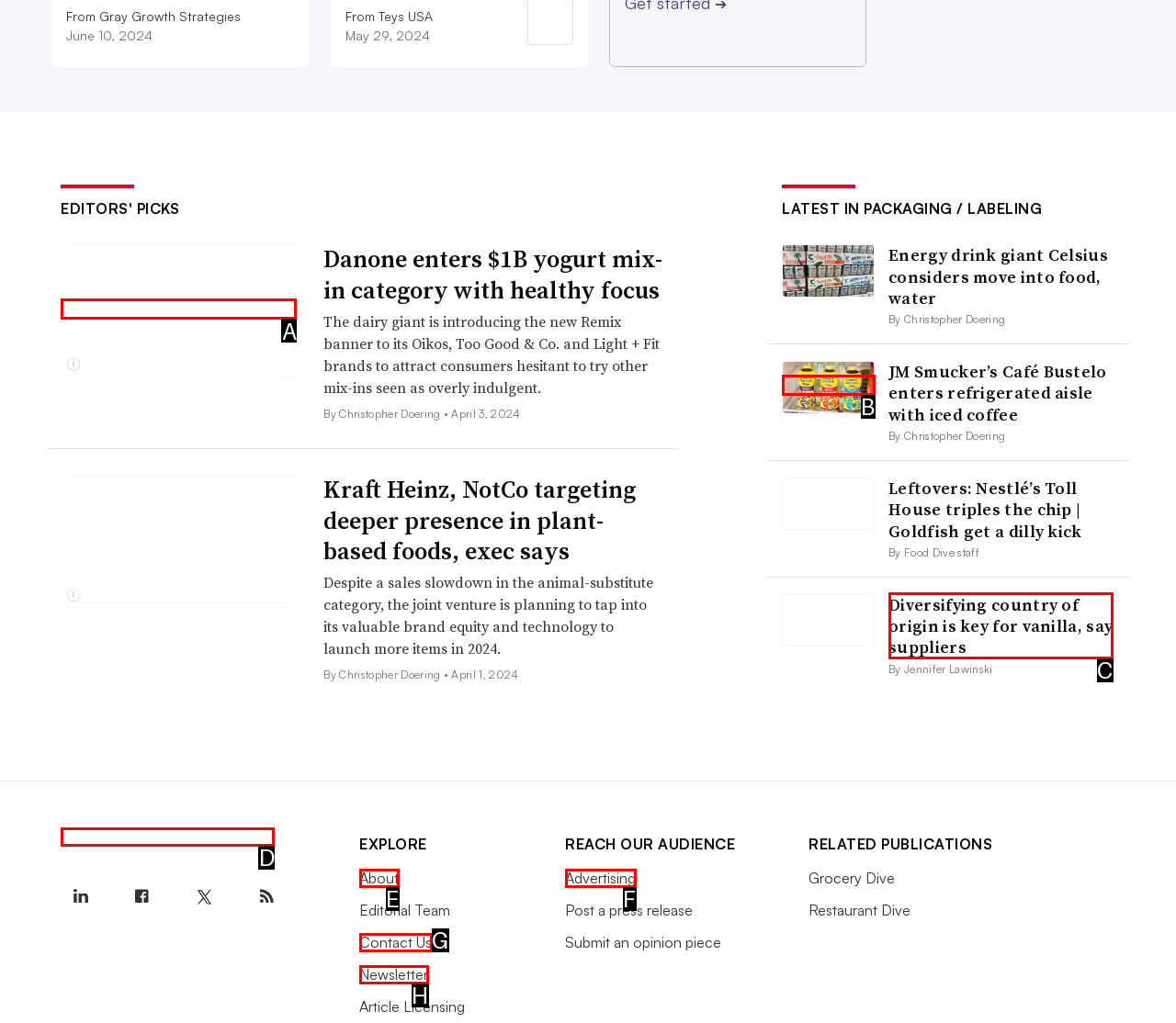Out of the given choices, which letter corresponds to the UI element required to Search for something? Answer with the letter.

None